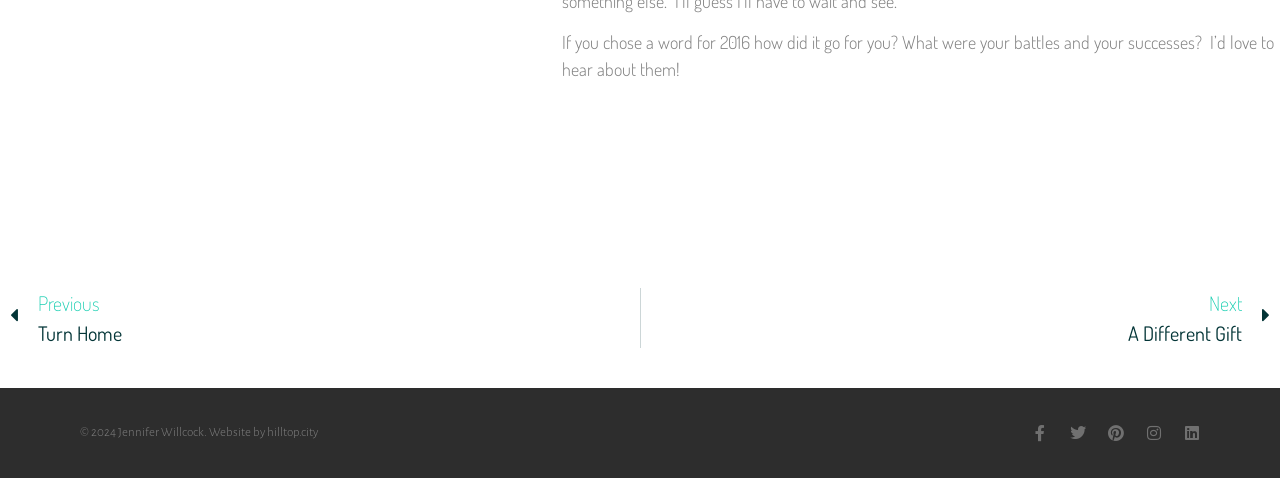Provide the bounding box coordinates of the HTML element this sentence describes: "hilltop.city".

[0.209, 0.891, 0.248, 0.918]